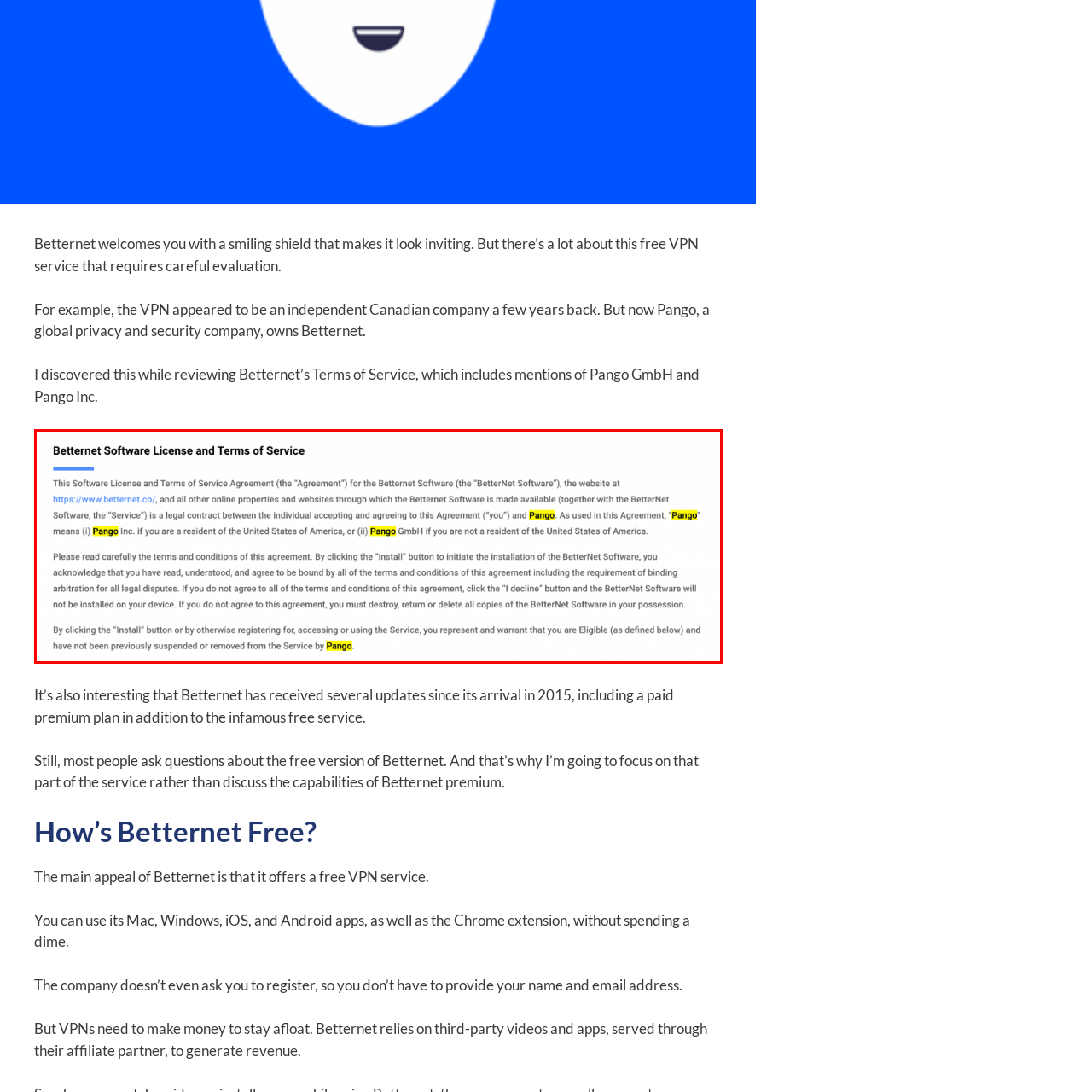Focus on the image enclosed by the red outline and give a short answer: Who is the owner of Betternet Software for U.S. residents?

Pango Inc.